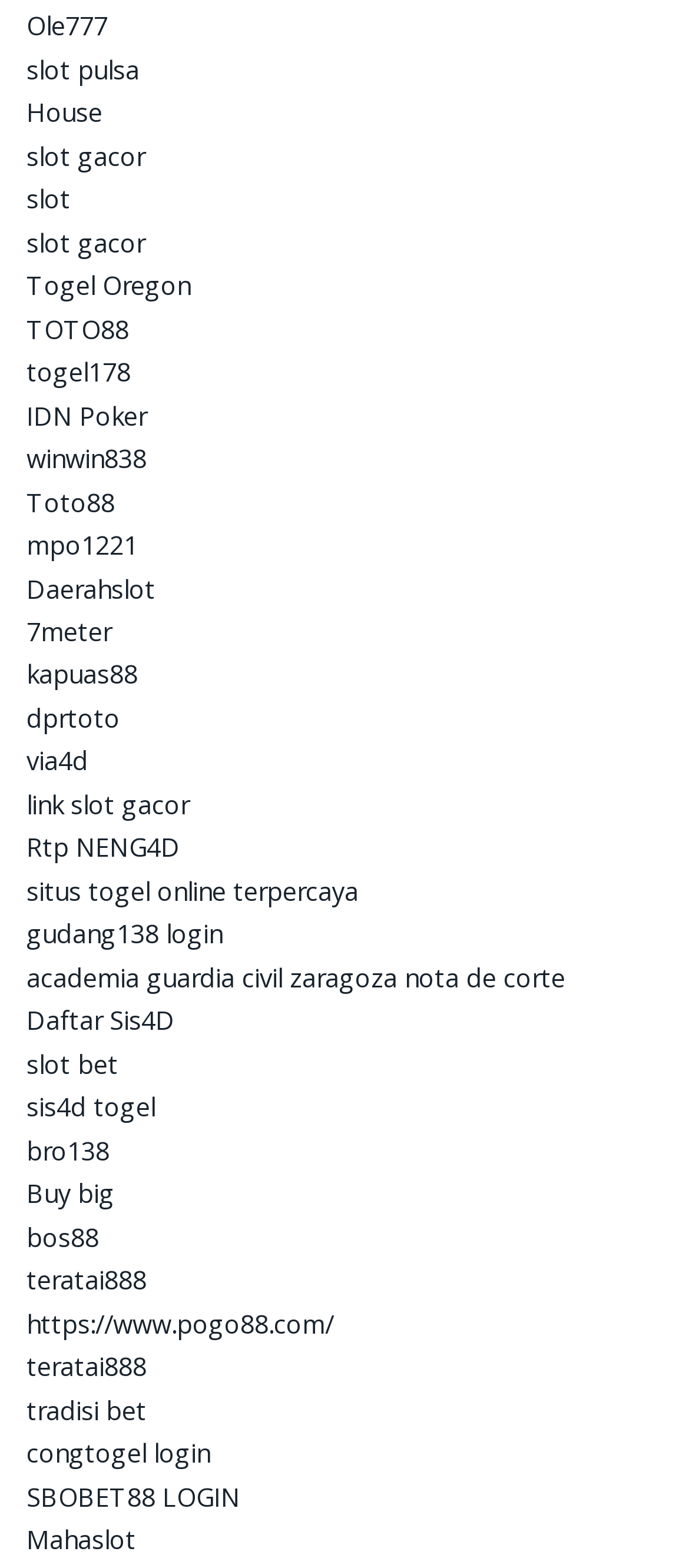Respond with a single word or short phrase to the following question: 
What is the first link on the webpage?

Ole777